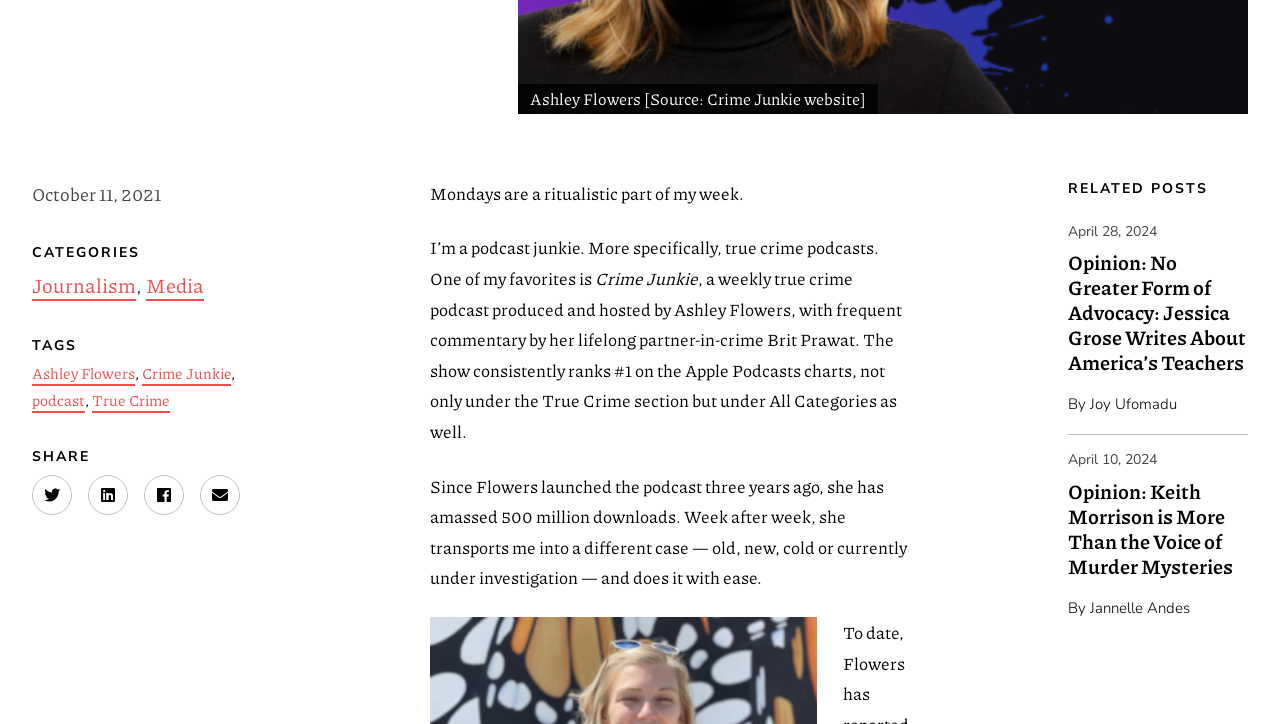Find the bounding box coordinates for the HTML element specified by: "Email this article".

[0.156, 0.656, 0.188, 0.712]